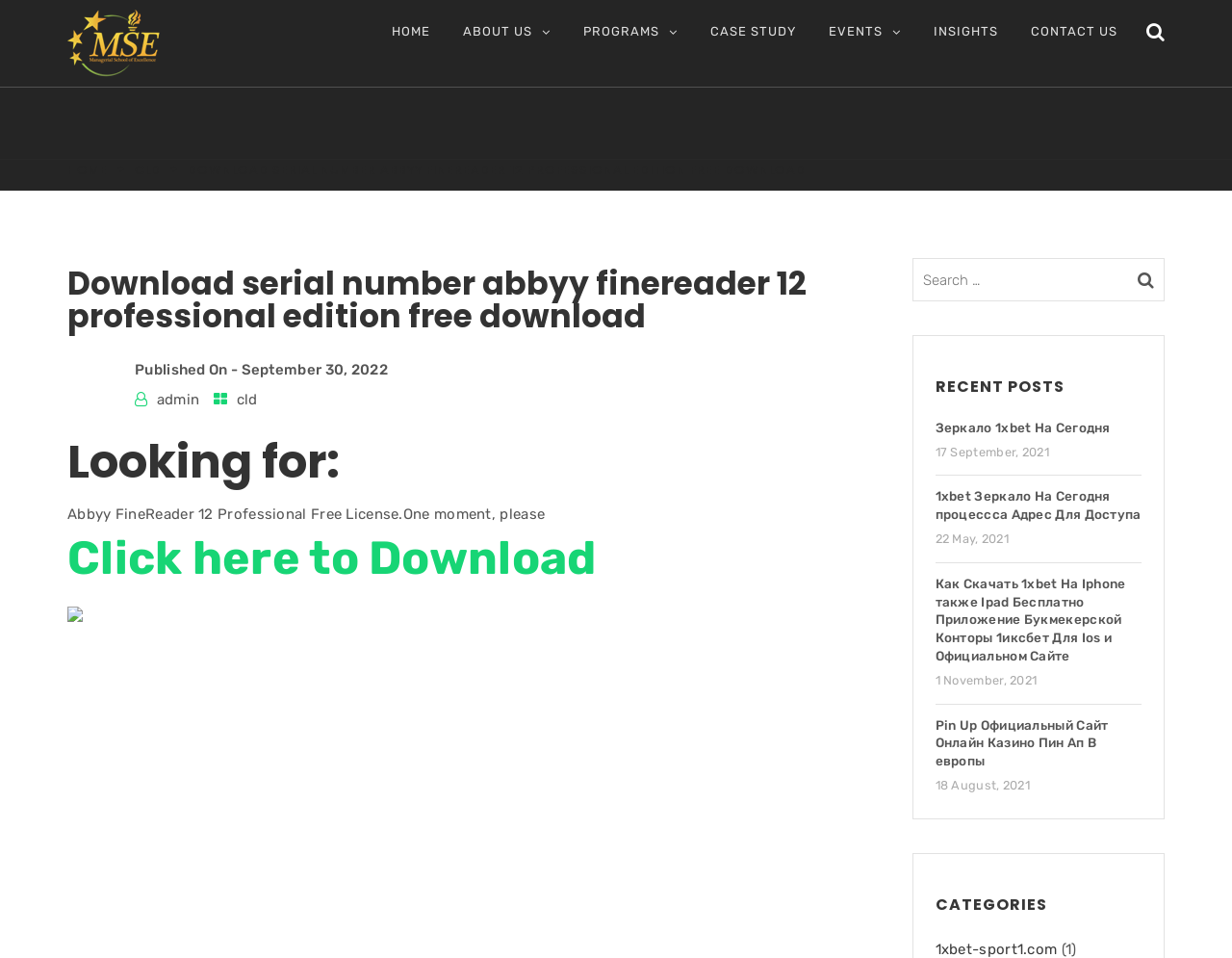Use a single word or phrase to answer the question:
Is there a search function on the webpage?

Yes